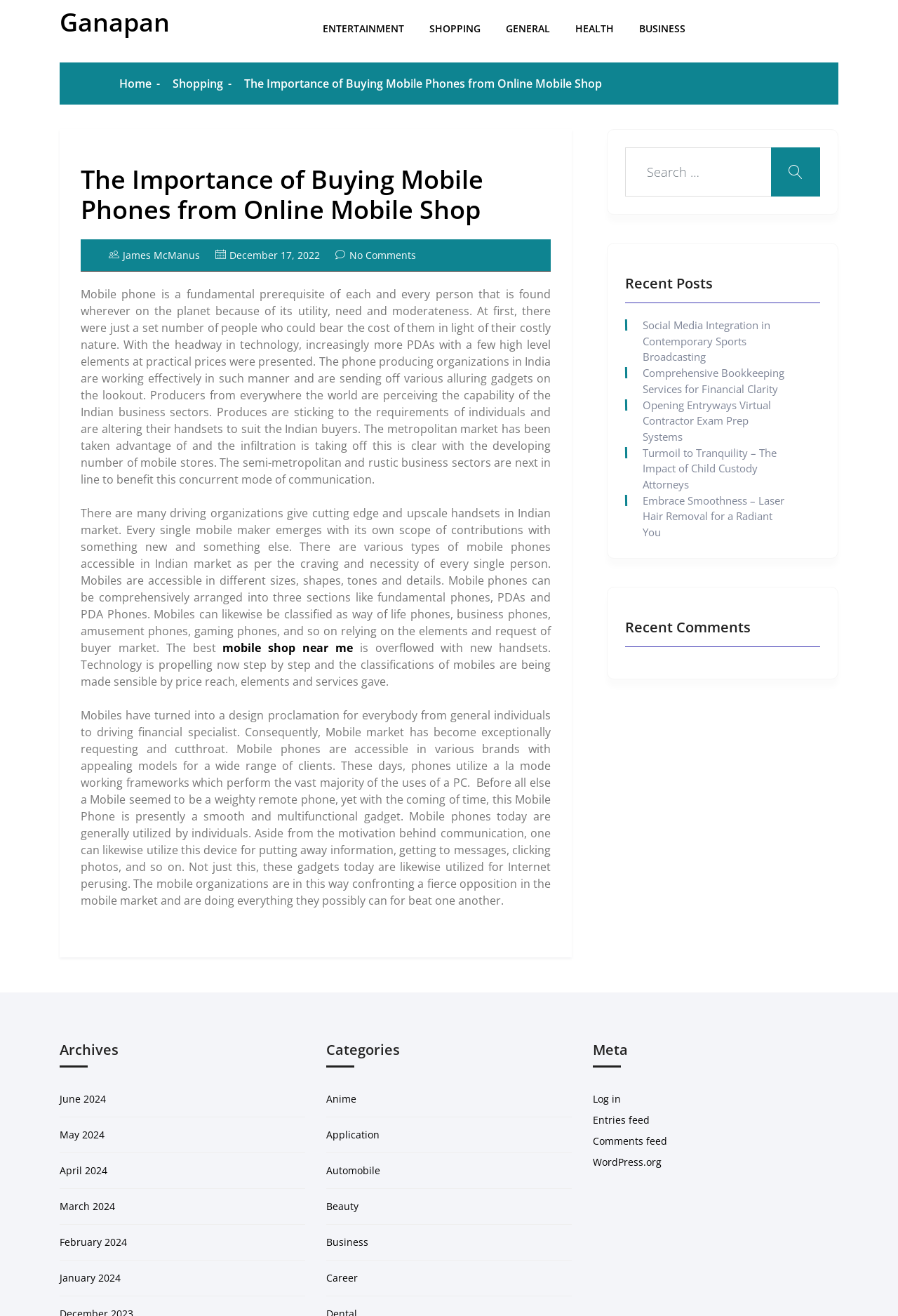Identify the bounding box coordinates of the area that should be clicked in order to complete the given instruction: "View the 'Archives'". The bounding box coordinates should be four float numbers between 0 and 1, i.e., [left, top, right, bottom].

[0.066, 0.765, 0.34, 0.806]